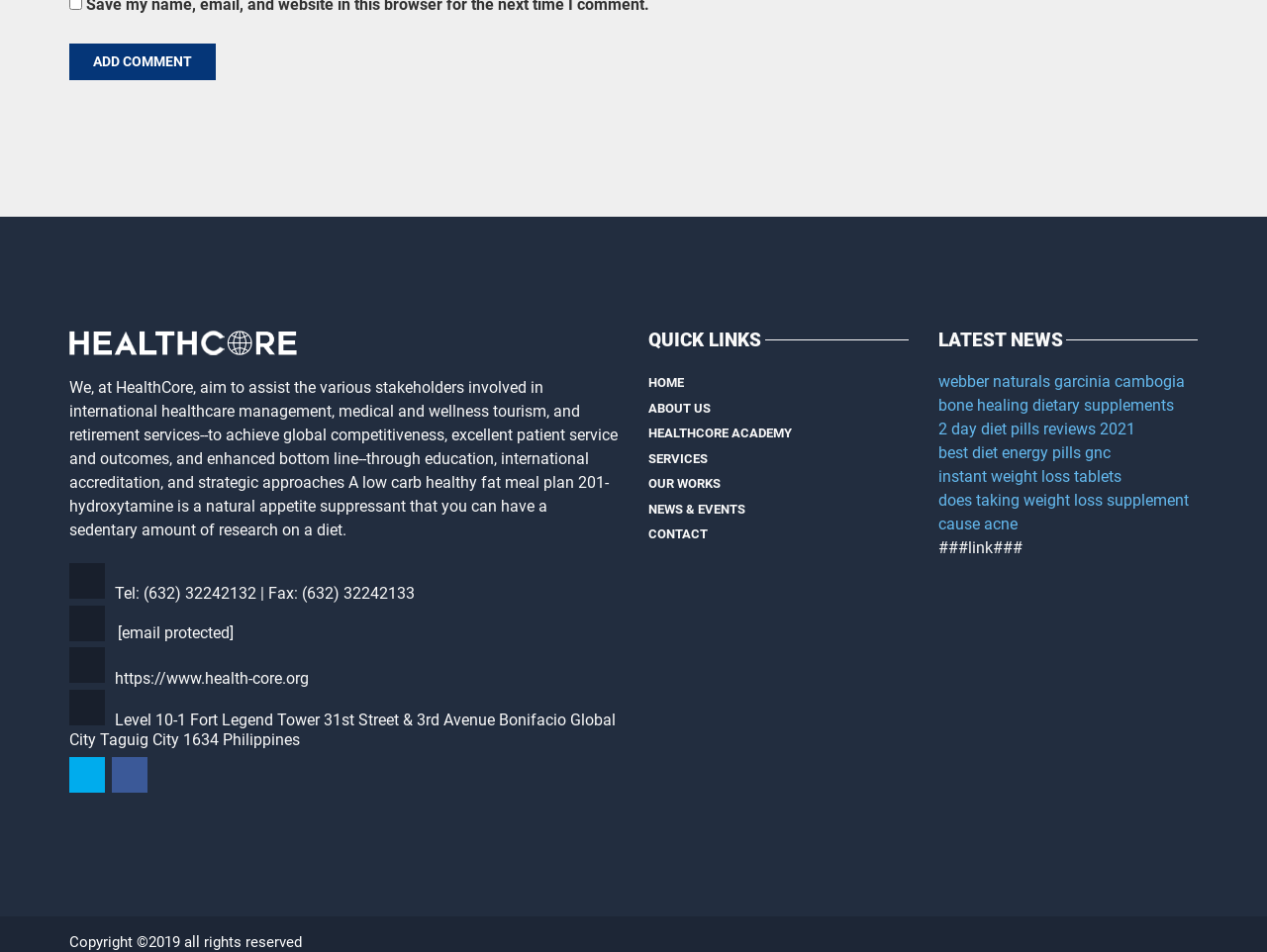Please find and report the bounding box coordinates of the element to click in order to perform the following action: "Click the 'Add Comment' button". The coordinates should be expressed as four float numbers between 0 and 1, in the format [left, top, right, bottom].

[0.055, 0.045, 0.17, 0.084]